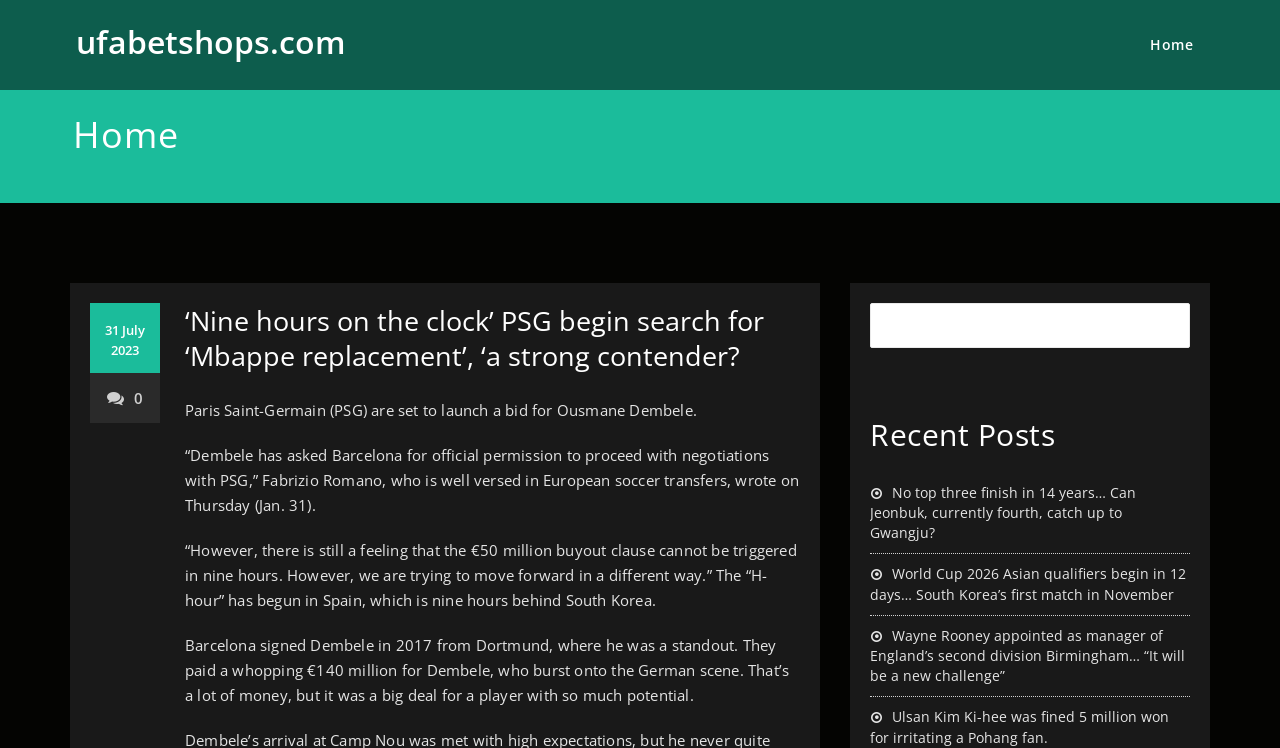What is the name of the football player mentioned?
Give a comprehensive and detailed explanation for the question.

I found the name 'Ousmane Dembele' in the StaticText elements with bounding box coordinates [0.145, 0.534, 0.545, 0.561] and [0.145, 0.594, 0.624, 0.688]. This name is likely mentioned as the subject of the article.